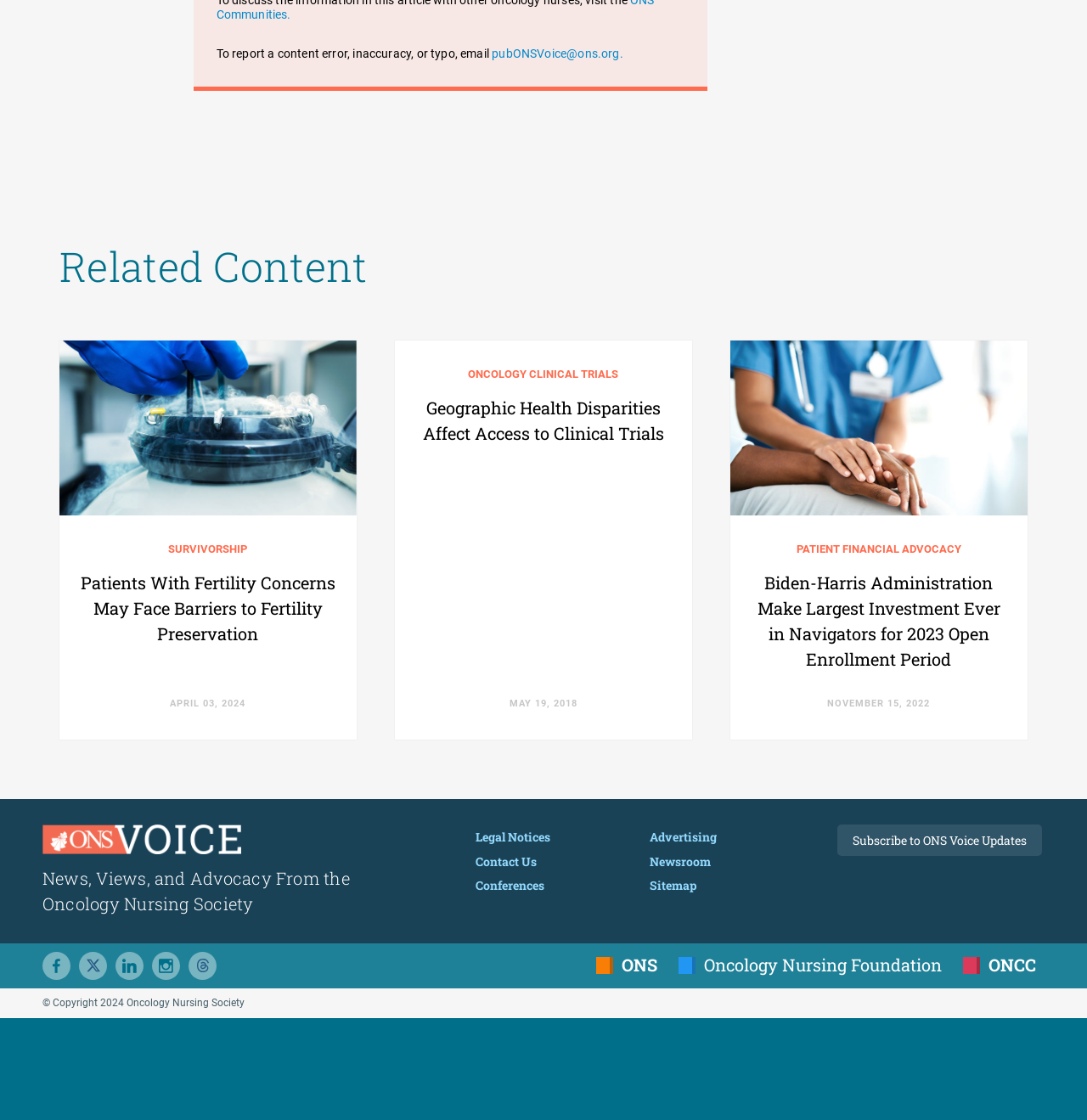How many links are in the footer section?
Look at the image and respond to the question as thoroughly as possible.

I counted the number of link elements in the footer section, which includes Home, Legal Notices, Contact Us, Conferences, Advertising, Newsroom, Sitemap, Subscribe to ONS Voice Updates, and three social media links, totaling nine.